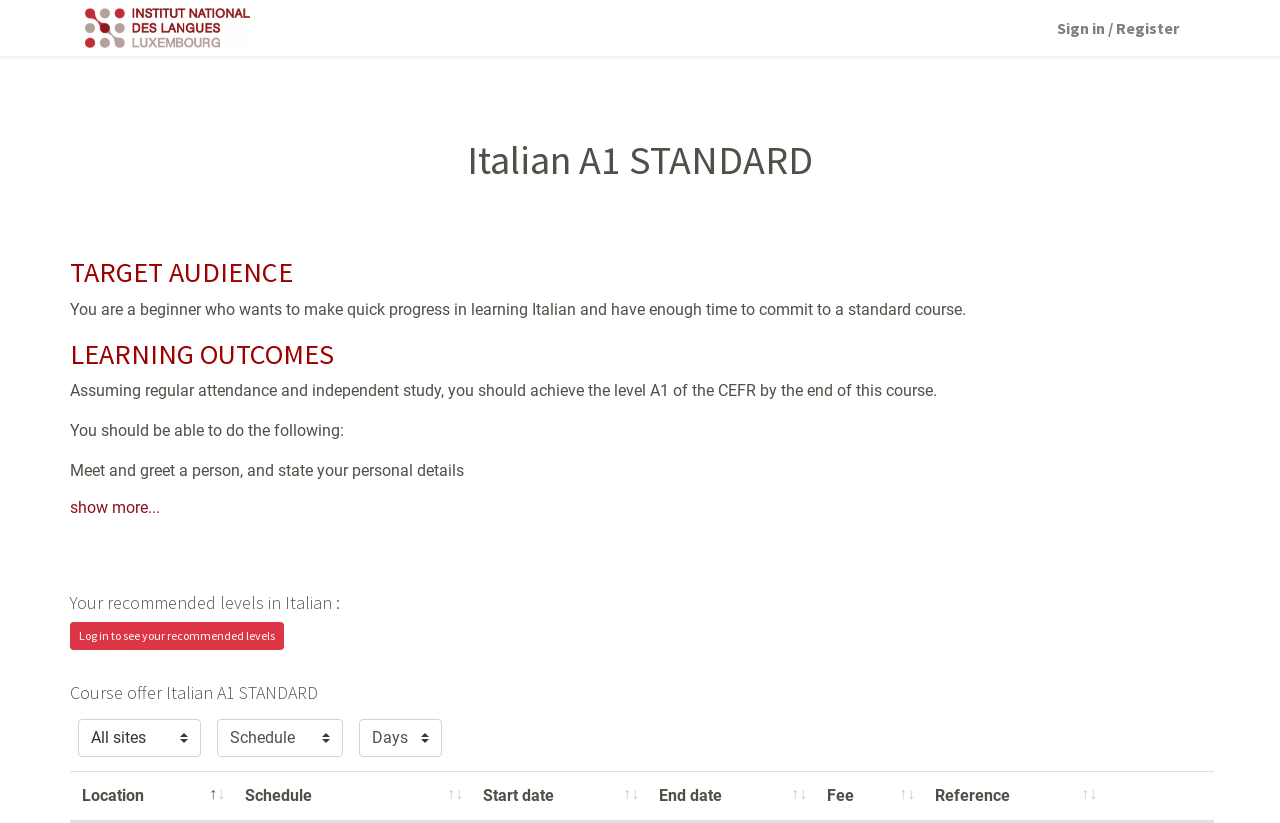What is the course type of the Italian A1 STANDARD course?
Using the visual information, answer the question in a single word or phrase.

Standard course